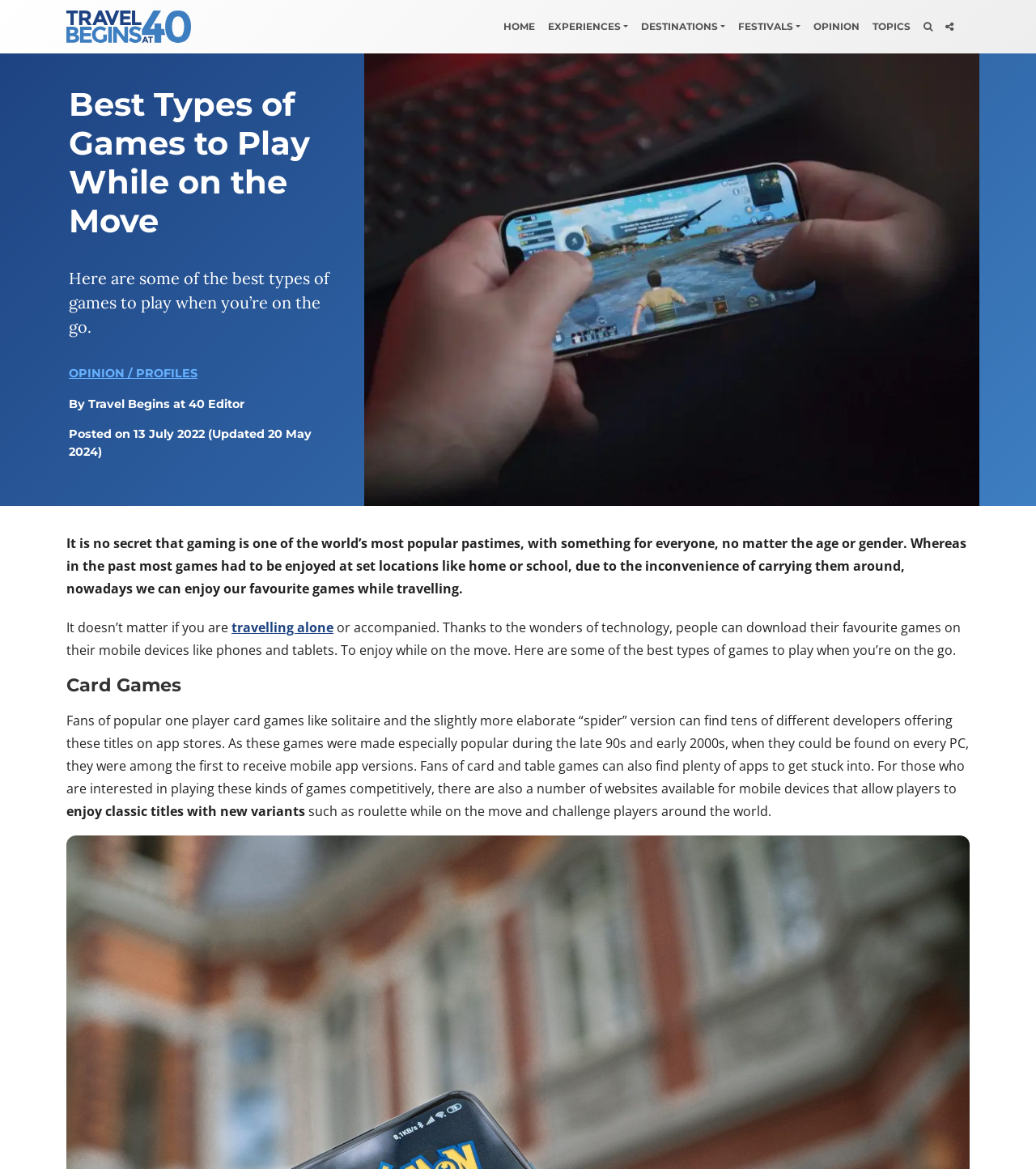Specify the bounding box coordinates of the area that needs to be clicked to achieve the following instruction: "Click on the 'EXPERIENCES' menu".

[0.523, 0.011, 0.612, 0.035]